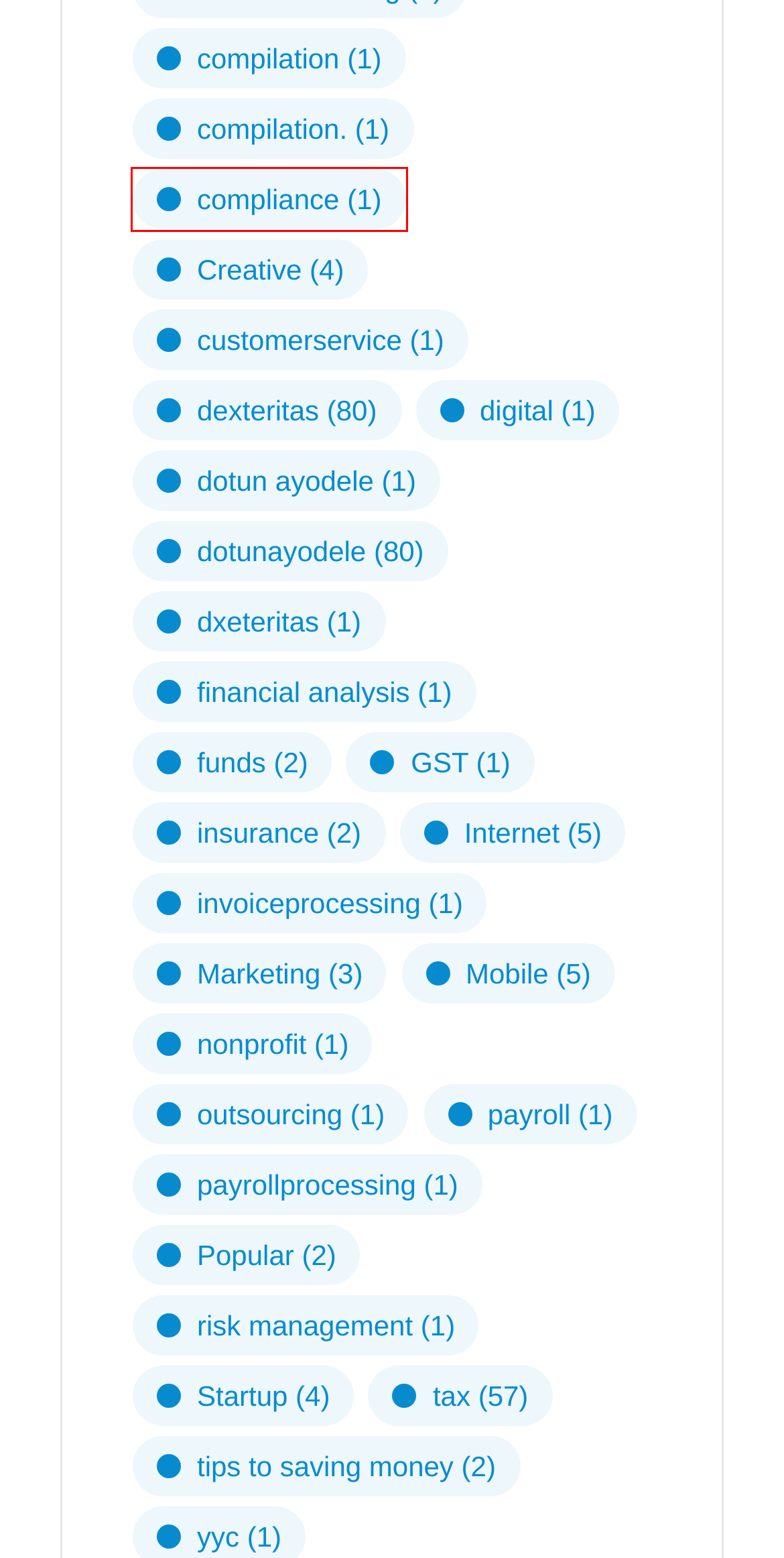You are presented with a screenshot of a webpage that includes a red bounding box around an element. Determine which webpage description best matches the page that results from clicking the element within the red bounding box. Here are the candidates:
A. digital – Dexteritas
B. Startup – Dexteritas
C. Popular – Dexteritas
D. risk management – Dexteritas
E. dotun ayodele – Dexteritas
F. dexteritas – Dexteritas
G. payroll – Dexteritas
H. compliance – Dexteritas

H